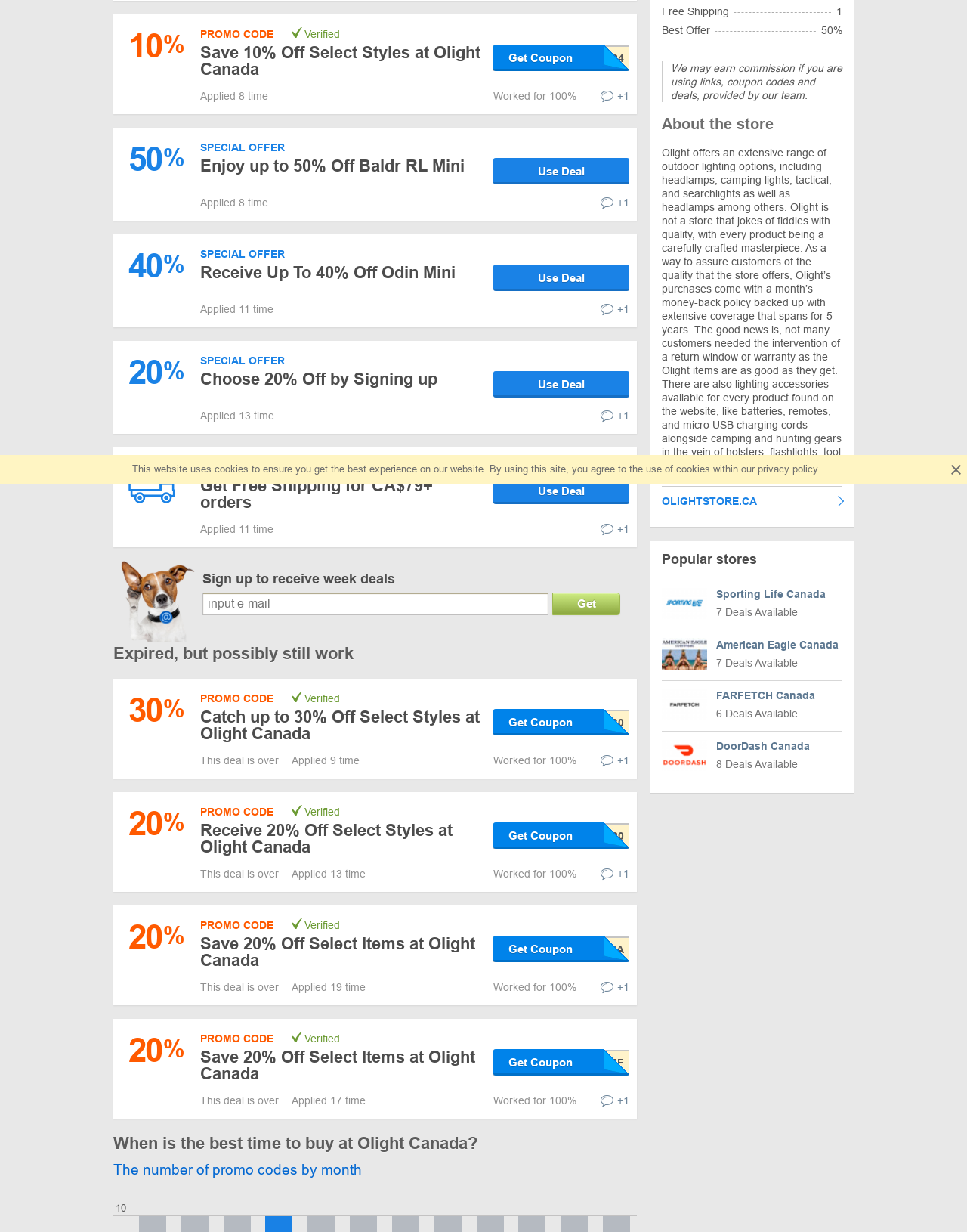Please determine the bounding box coordinates for the UI element described as: "Get Coupon".

[0.51, 0.852, 0.651, 0.873]